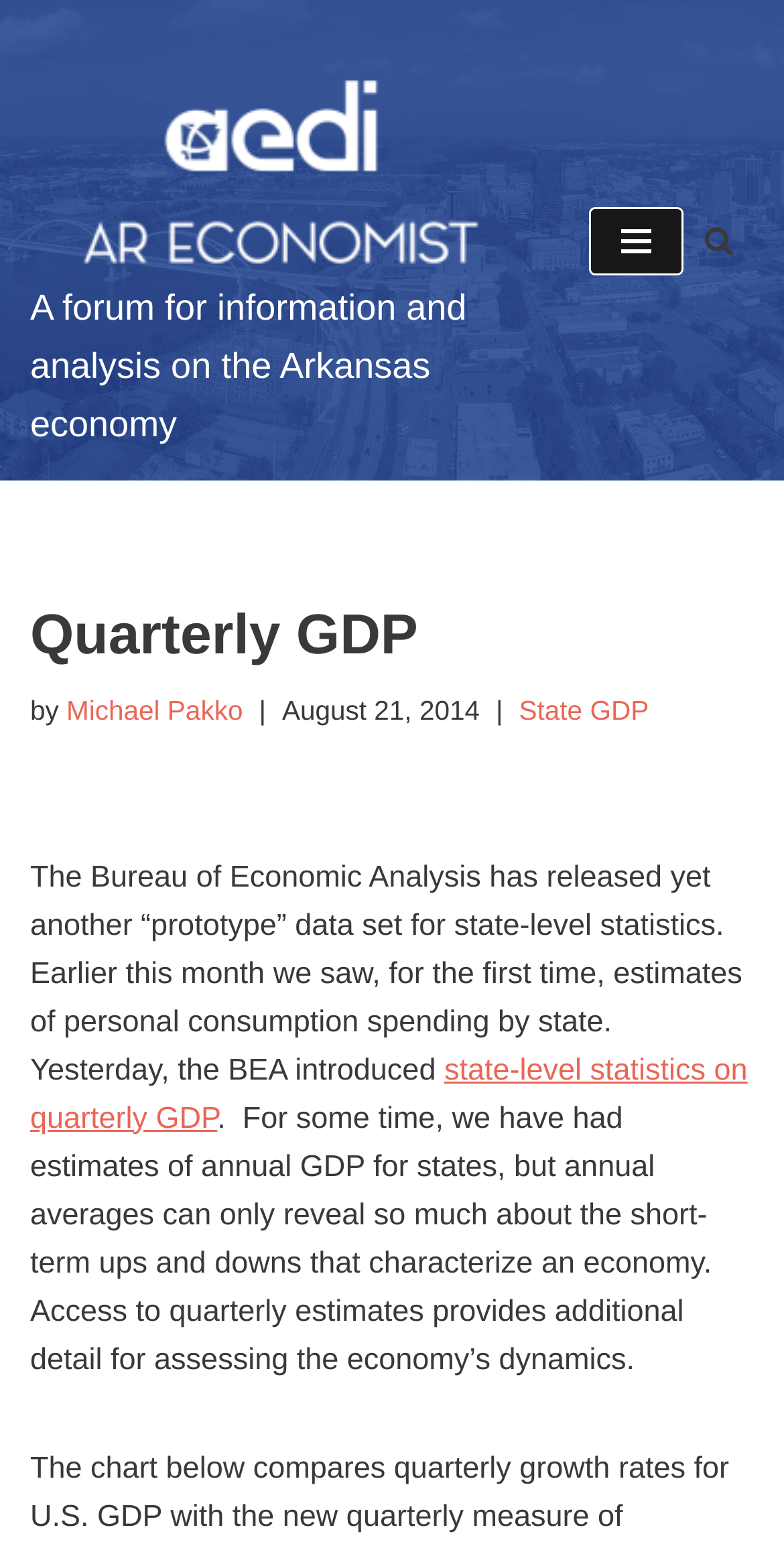With reference to the image, please provide a detailed answer to the following question: What is the topic of the article?

I found the answer by looking at the heading element with the text 'Quarterly GDP' which is located at the top of the page.